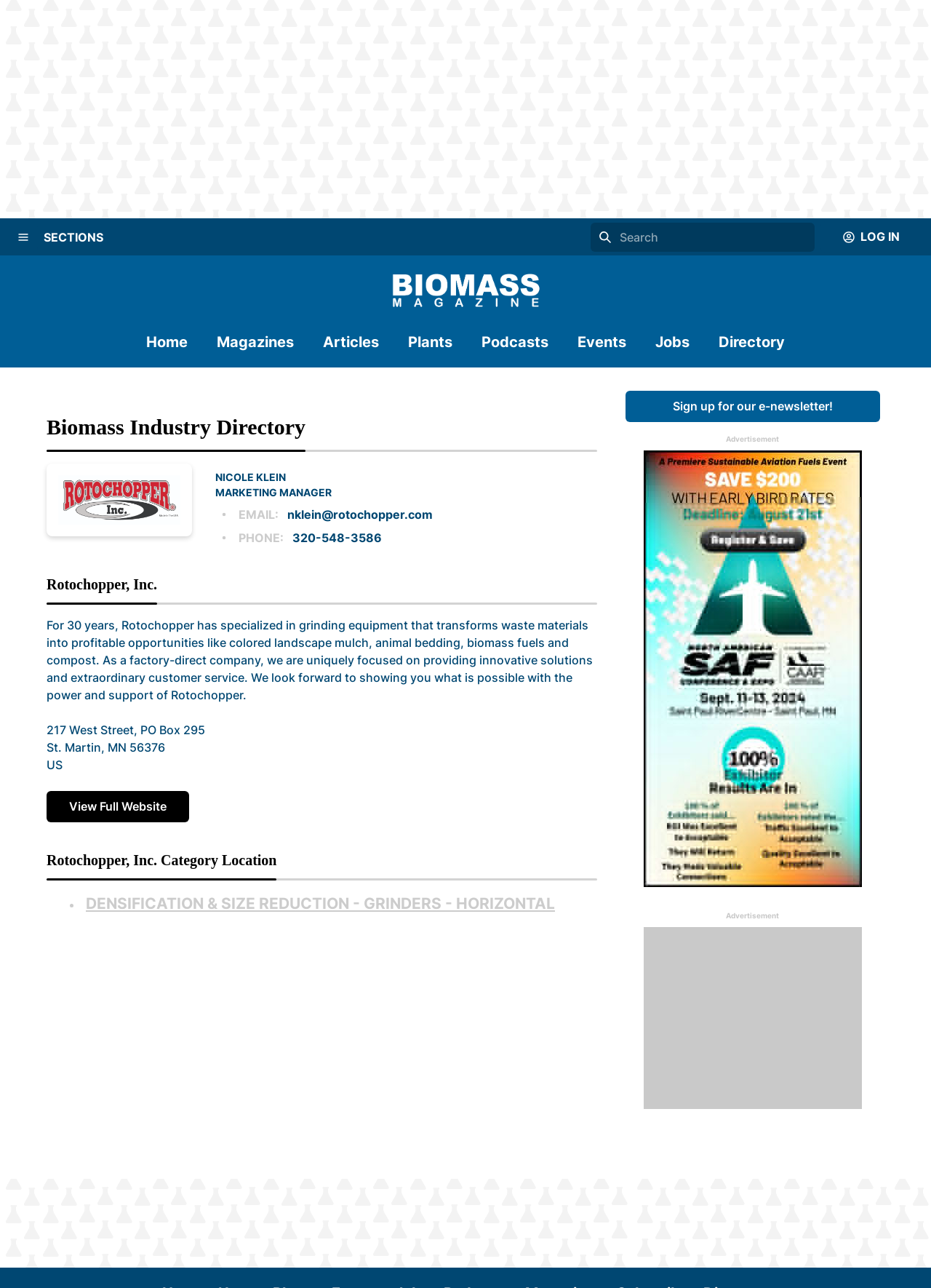Identify the coordinates of the bounding box for the element that must be clicked to accomplish the instruction: "View the full website of Rotochopper, Inc.".

[0.05, 0.614, 0.203, 0.639]